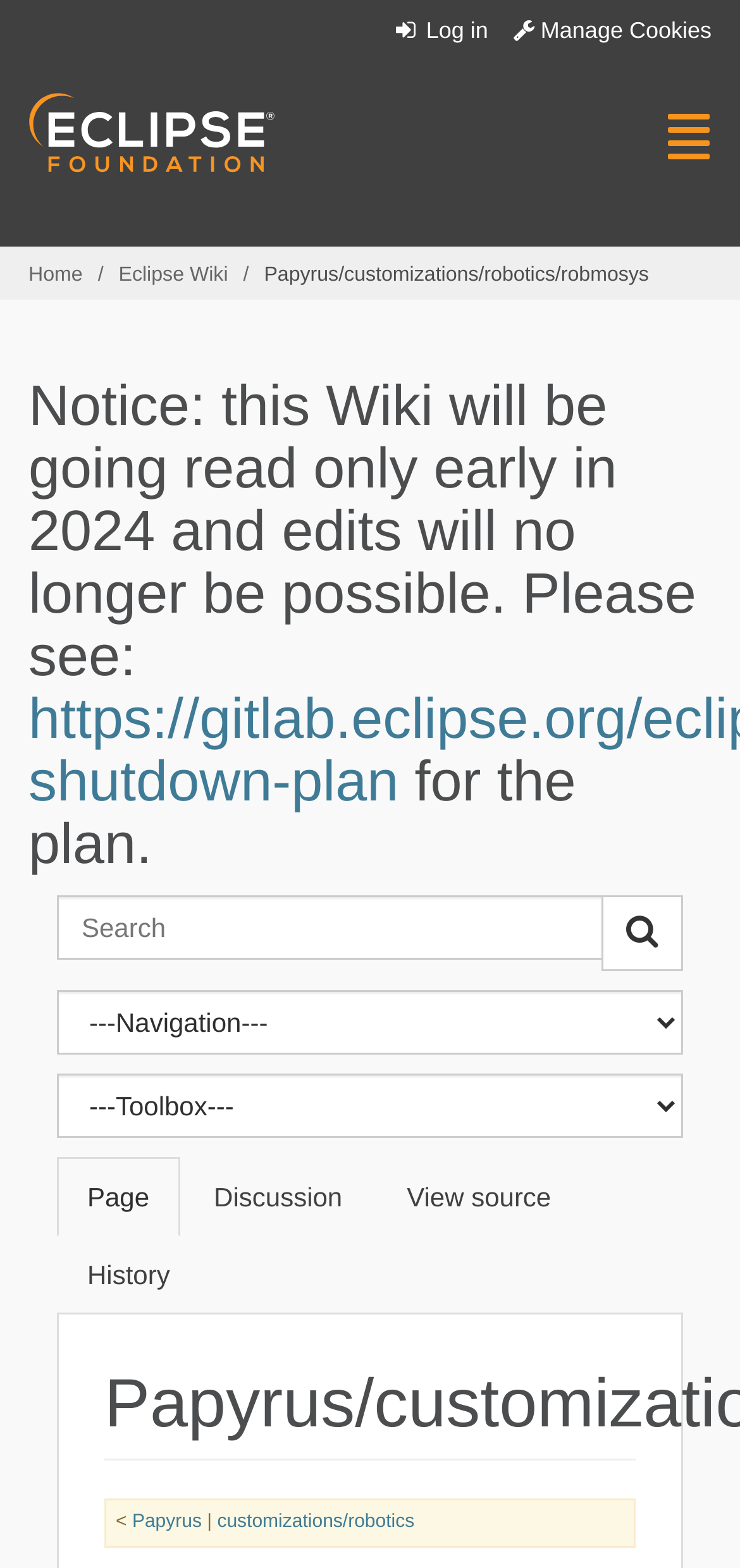Please find the bounding box coordinates for the clickable element needed to perform this instruction: "Go to Papyrus page".

[0.179, 0.964, 0.273, 0.977]